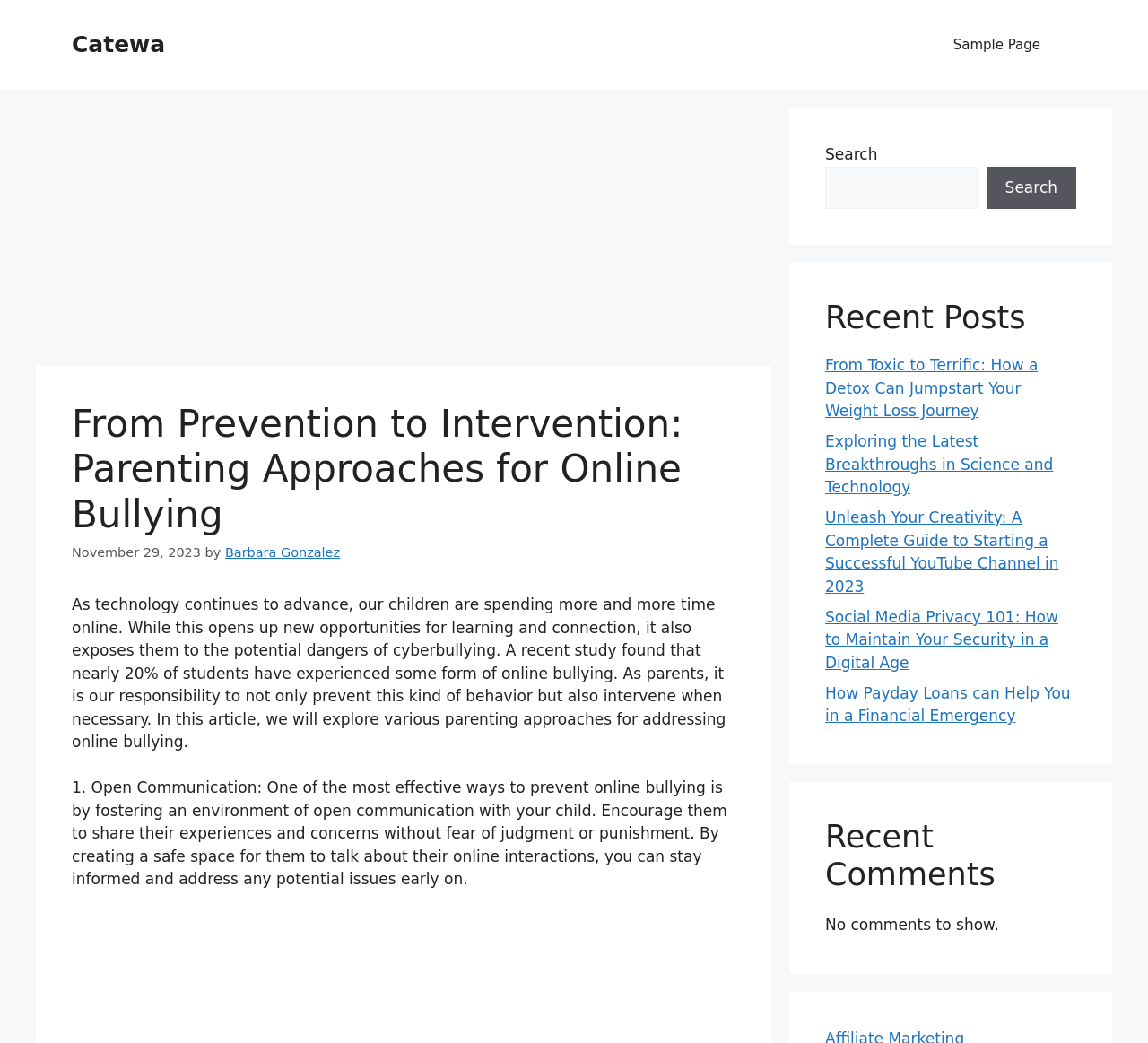Using the description: "Catewa", identify the bounding box of the corresponding UI element in the screenshot.

[0.062, 0.03, 0.144, 0.055]